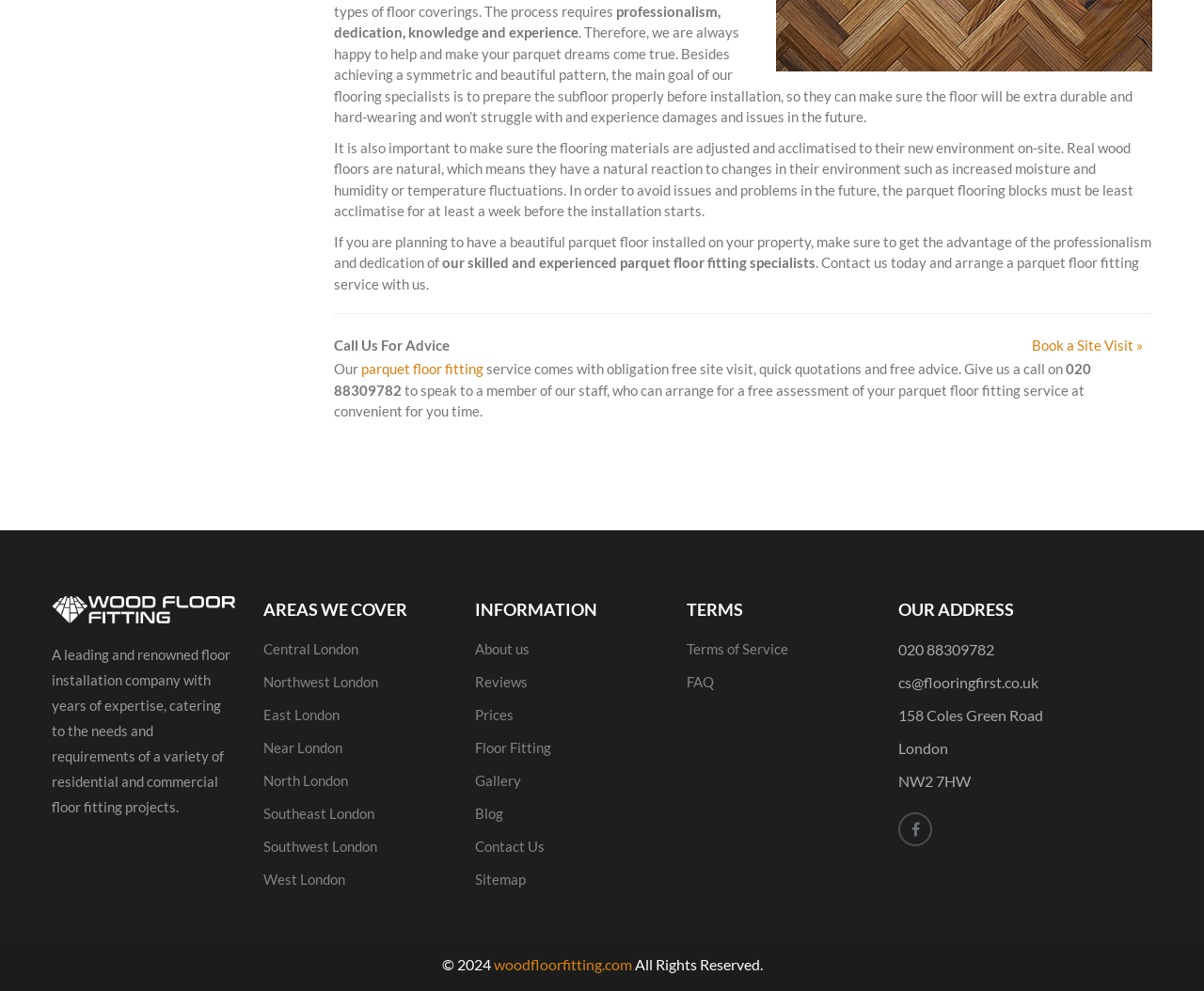What is the purpose of the parquet flooring specialists?
Refer to the image and give a detailed answer to the question.

According to the text, the main goal of the parquet flooring specialists is to prepare the subfloor properly before installation, so they can make sure the floor will be extra durable and hard-wearing and won’t struggle with and experience damages and issues in the future.